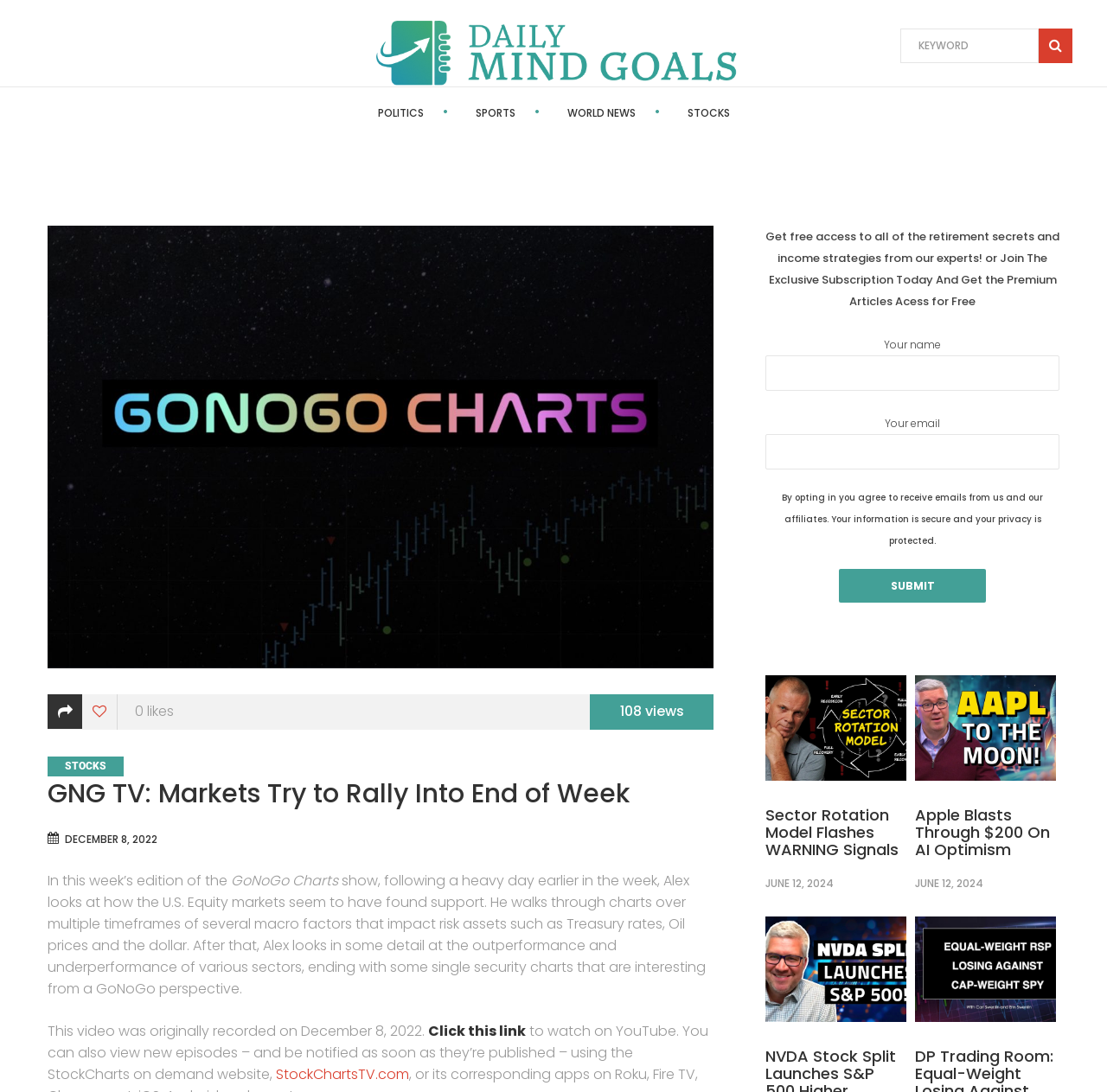How many textboxes are there in the complementary section?
Based on the screenshot, respond with a single word or phrase.

2